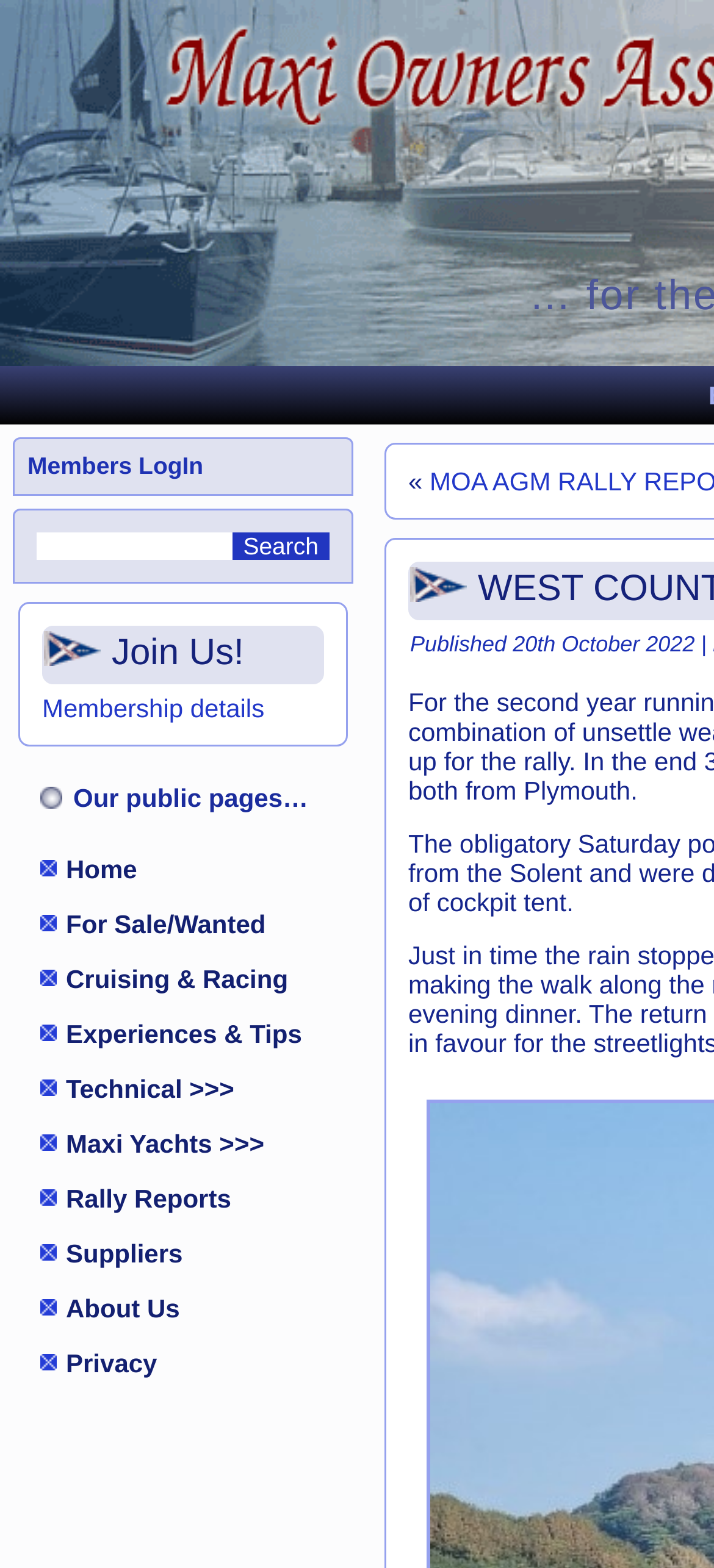Please specify the bounding box coordinates of the region to click in order to perform the following instruction: "search for something".

[0.325, 0.34, 0.462, 0.357]